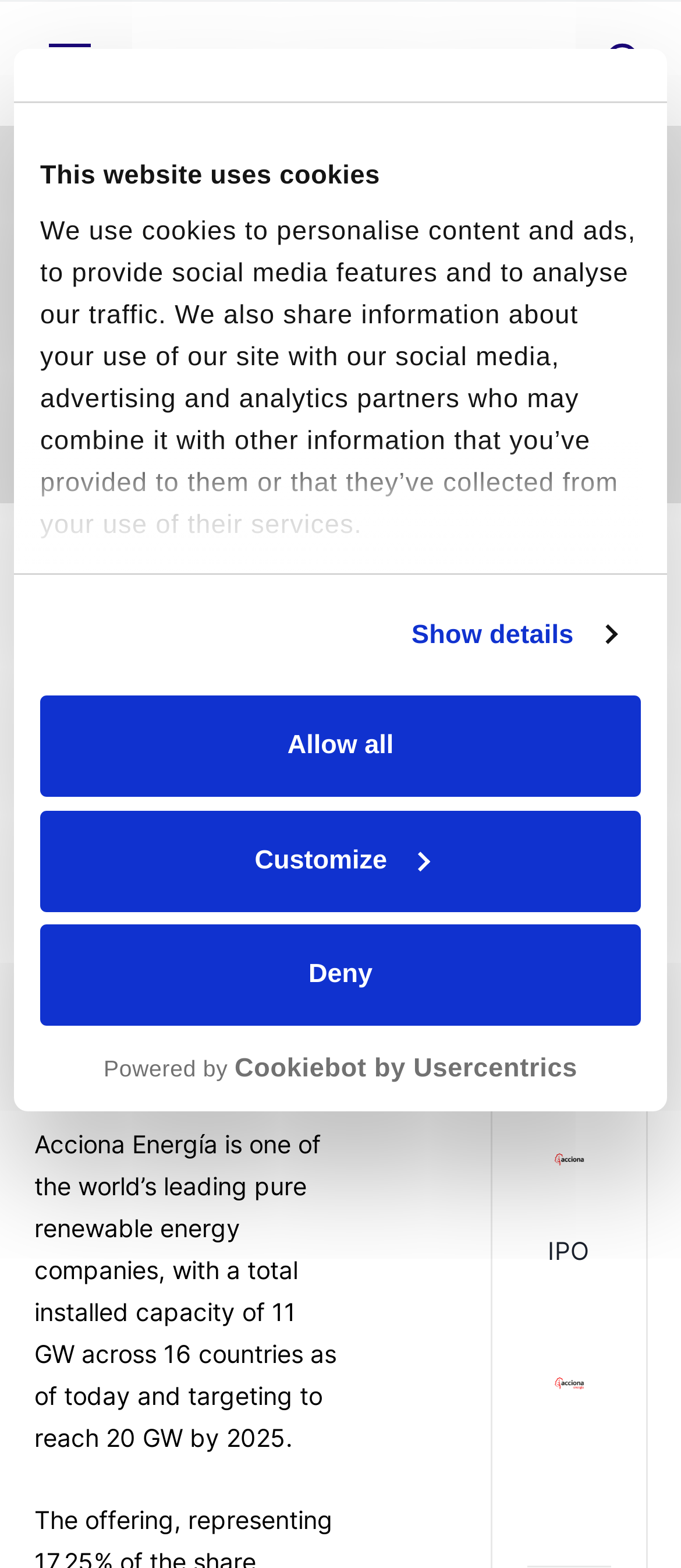How many countries does Acciona Energía operate in? Based on the image, give a response in one word or a short phrase.

16